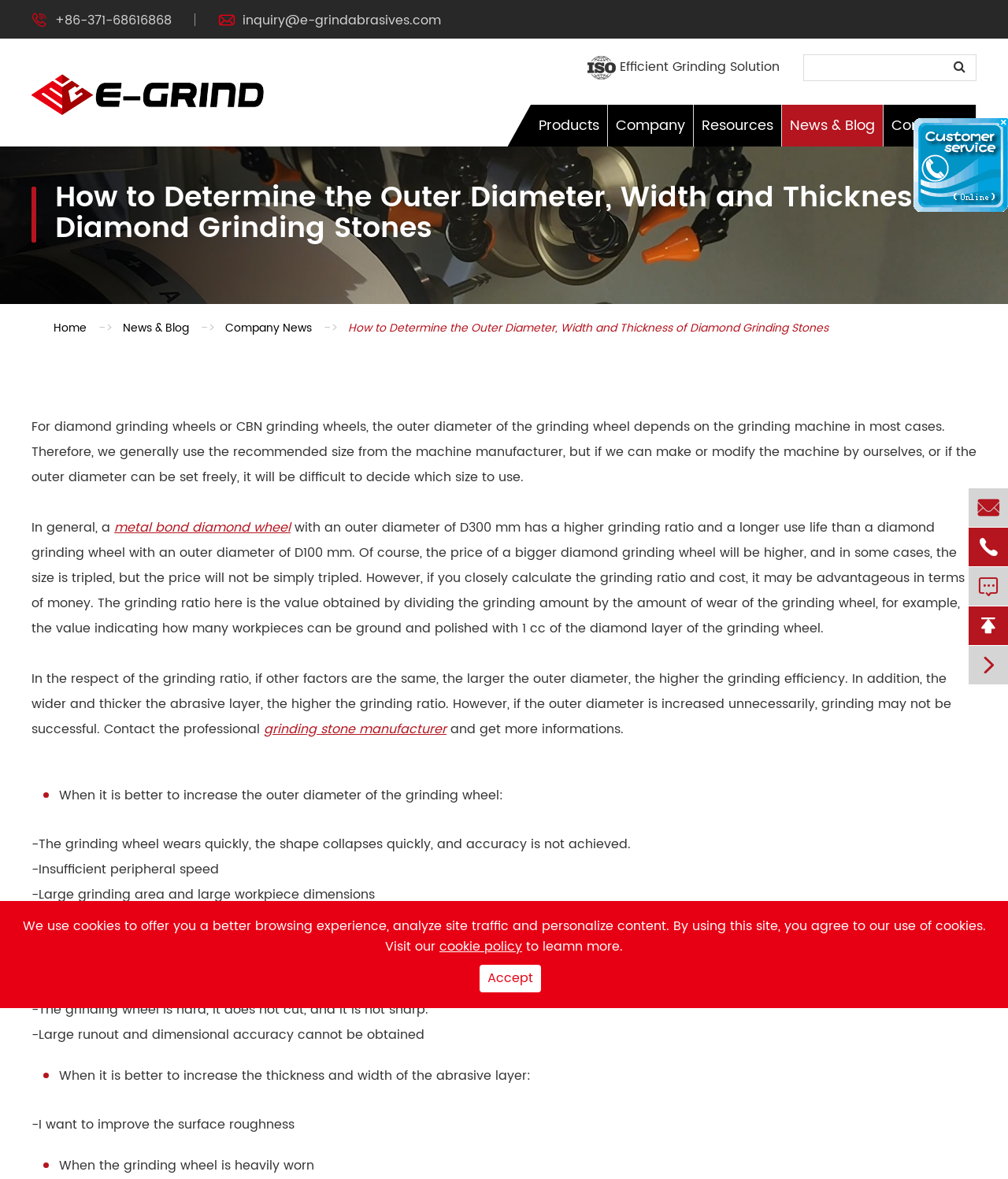Explain in detail what you observe on this webpage.

This webpage is about determining the outer diameter, width, and thickness of diamond grinding stones. At the top, there is a navigation bar with links to "Home", "News & Blog", "Company News", and the current page. Below the navigation bar, there is a heading that repeats the title of the page.

The main content of the page is divided into several sections. The first section explains that the outer diameter of a grinding wheel depends on the grinding machine and provides some general guidelines for choosing the right size. The text is accompanied by a large image that spans the entire width of the page.

The next section discusses the advantages of using a larger grinding wheel, including a higher grinding ratio and longer use life. However, it also notes that the price of a larger wheel will be higher. The text is followed by a link to a "grinding stone manufacturer" for more information.

The subsequent sections provide guidance on when to increase or decrease the outer diameter, thickness, and width of the abrasive layer, depending on factors such as grinding wheel wear, peripheral speed, and workpiece dimensions. Each section is headed by a bold title and consists of several bullet points.

At the bottom of the page, there is a cookie policy notification with a link to learn more and an "Accept" button. There is also a live help link with an image of a chat icon.

On the right side of the page, there is a sidebar with links to "Products", "Company", "Resources", "News & Blog", and "Contact Us". Above the sidebar, there is a logo of "Henan E-Grind Abrasives Co., Ltd." with a link to the company's homepage. Below the sidebar, there are several social media links and an ISO certification image.

Throughout the page, there are several icons and images, including a search icon, a phone number, and an email address. The overall layout is organized and easy to follow, with clear headings and concise text.